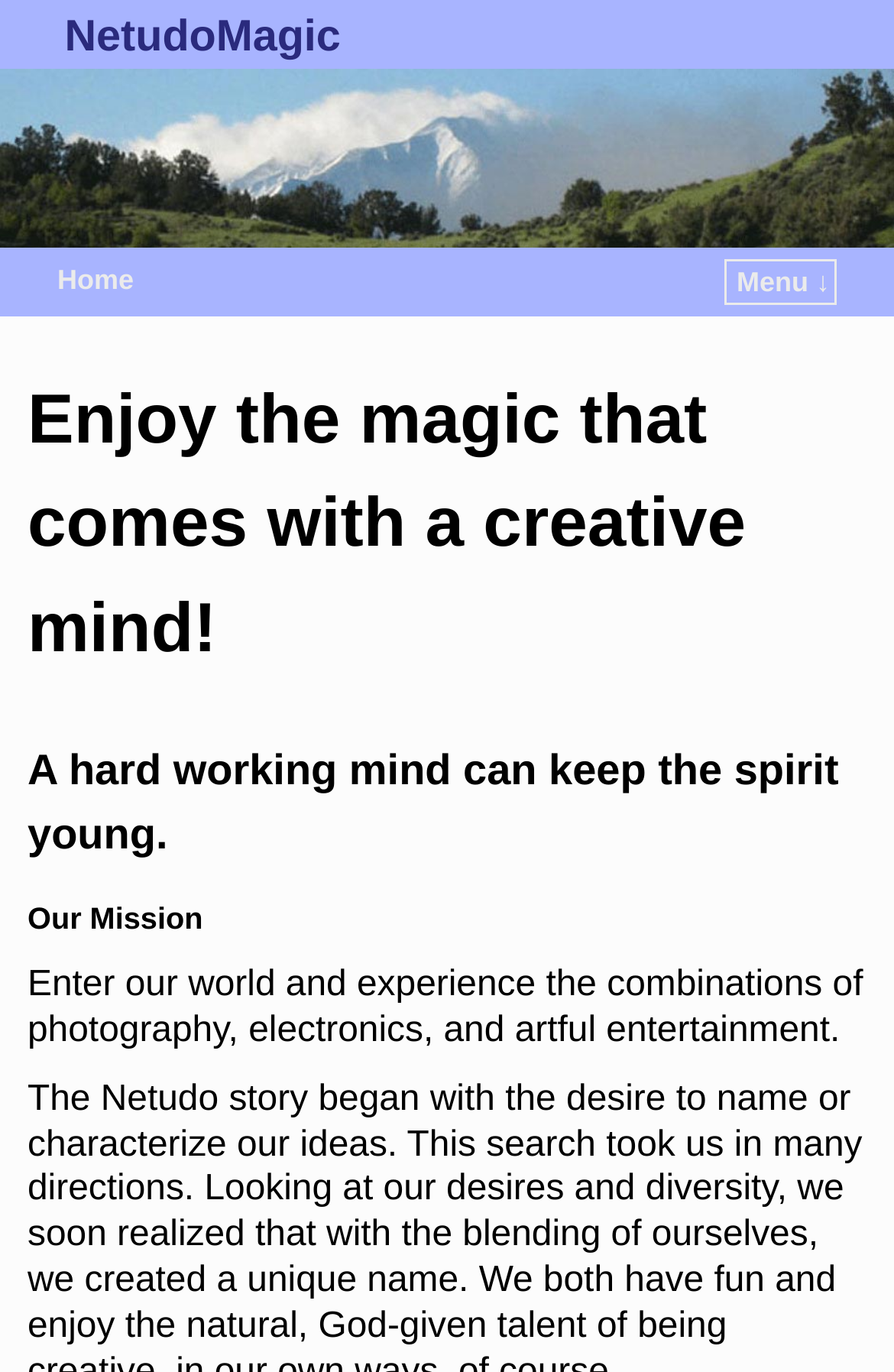Is there a menu on this website?
Refer to the screenshot and deliver a thorough answer to the question presented.

There is a link with the text 'Menu ↓' on the webpage, indicating that a menu is available on the website.